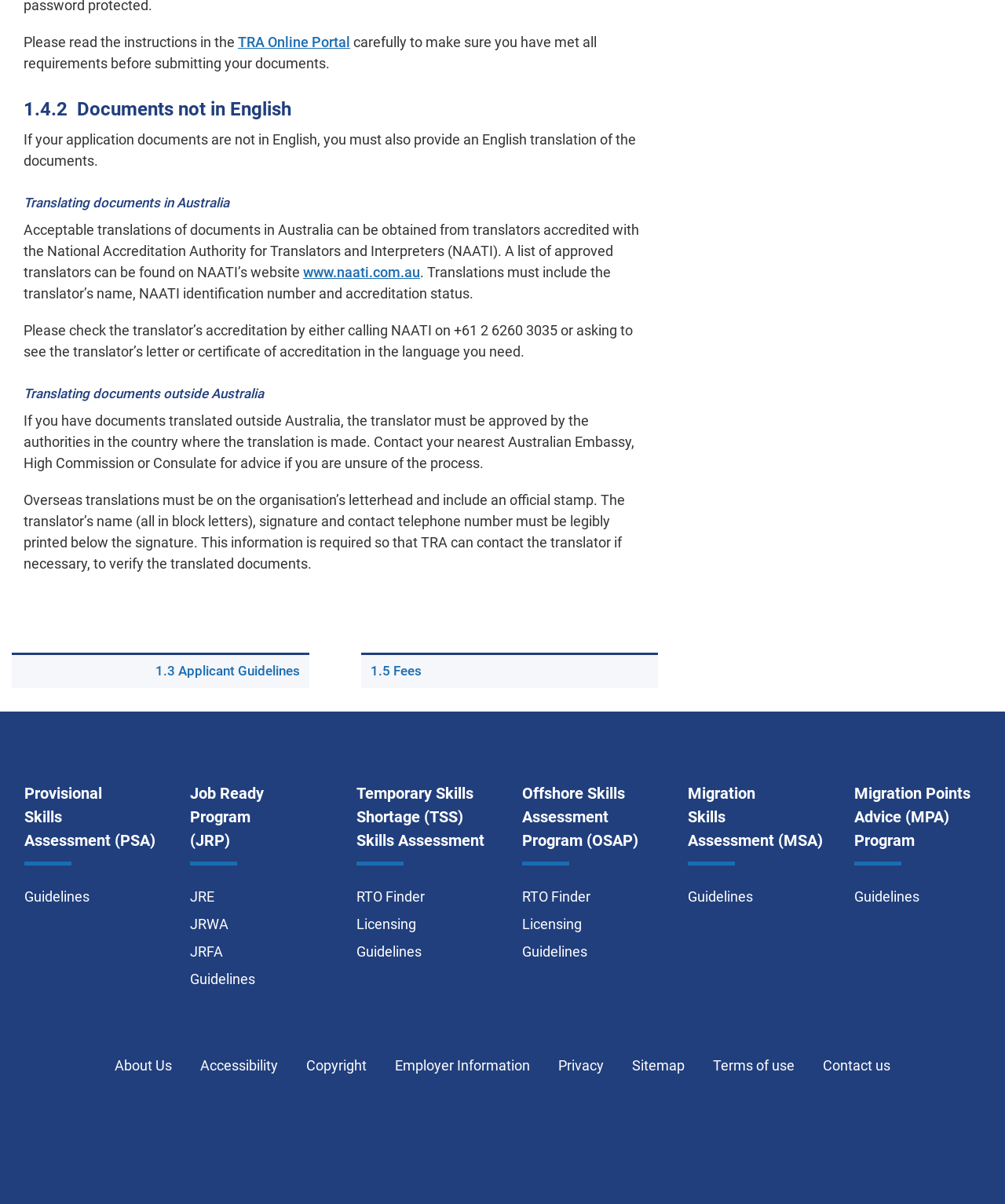Point out the bounding box coordinates of the section to click in order to follow this instruction: "Check the Provisional Skills Assessment (PSA)".

[0.018, 0.646, 0.161, 0.733]